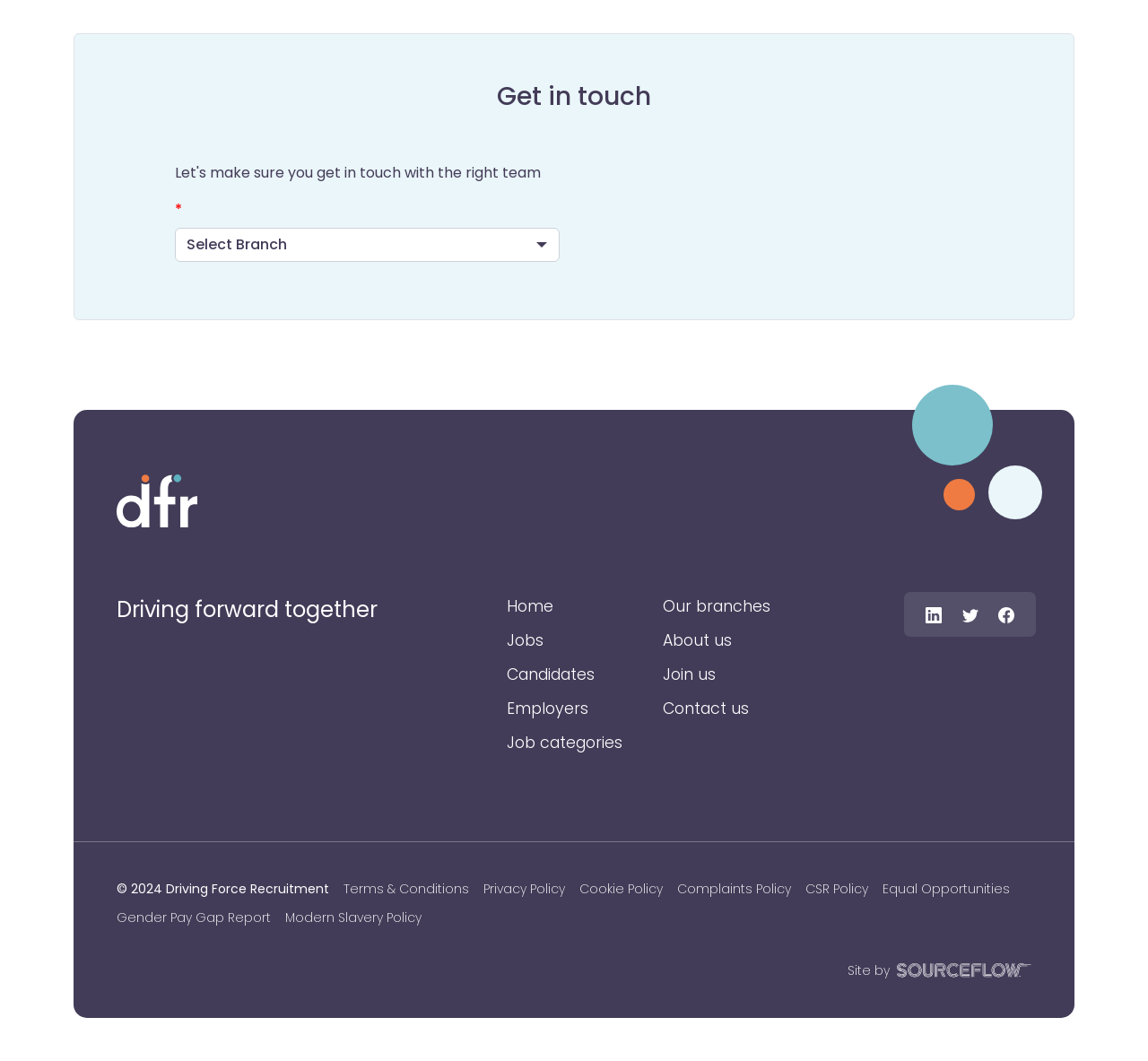Show the bounding box coordinates for the element that needs to be clicked to execute the following instruction: "Contact us". Provide the coordinates in the form of four float numbers between 0 and 1, i.e., [left, top, right, bottom].

[0.577, 0.65, 0.652, 0.673]